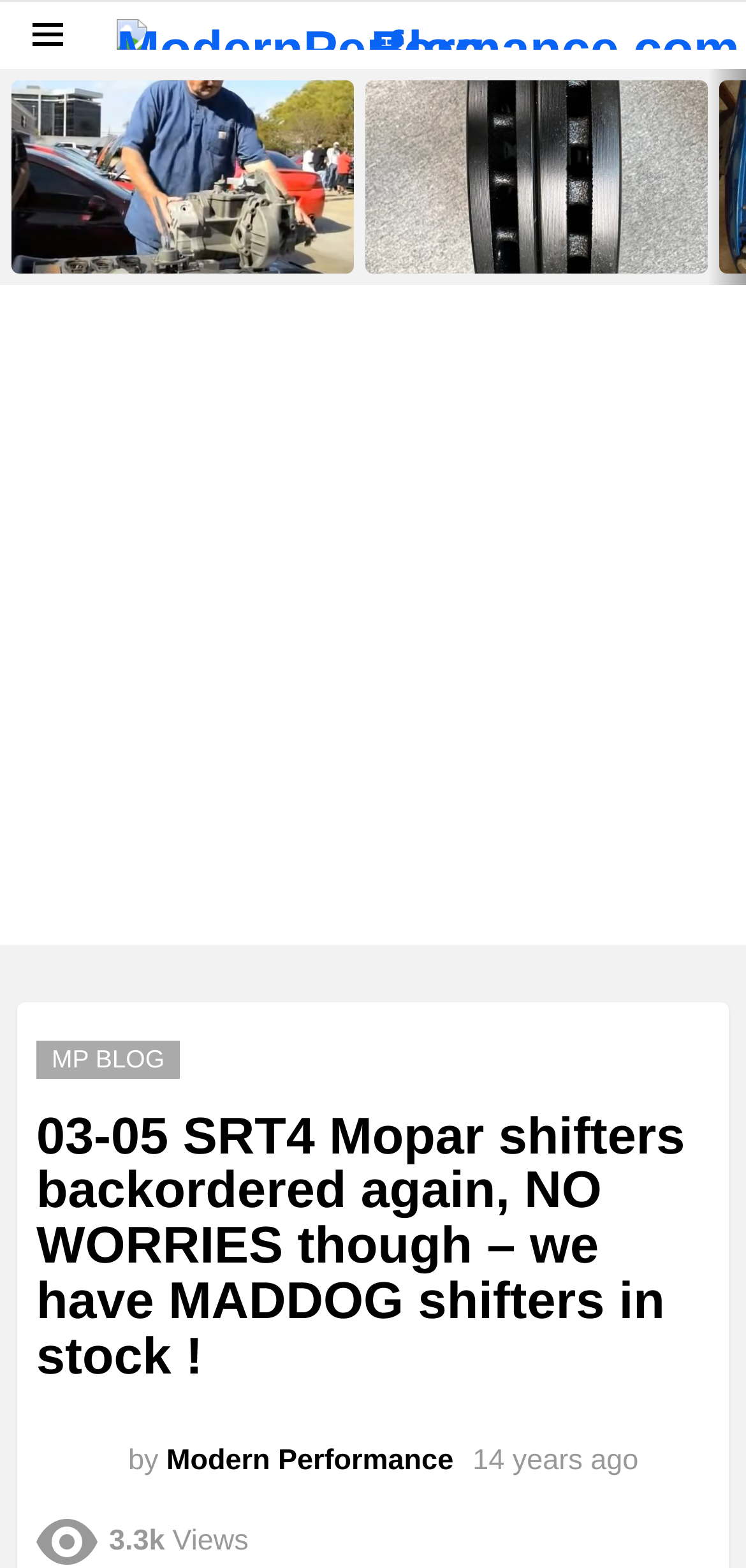Locate the bounding box coordinates of the element to click to perform the following action: 'Click on the link 'MP BLOG''. The coordinates should be given as four float values between 0 and 1, in the form of [left, top, right, bottom].

[0.049, 0.663, 0.241, 0.688]